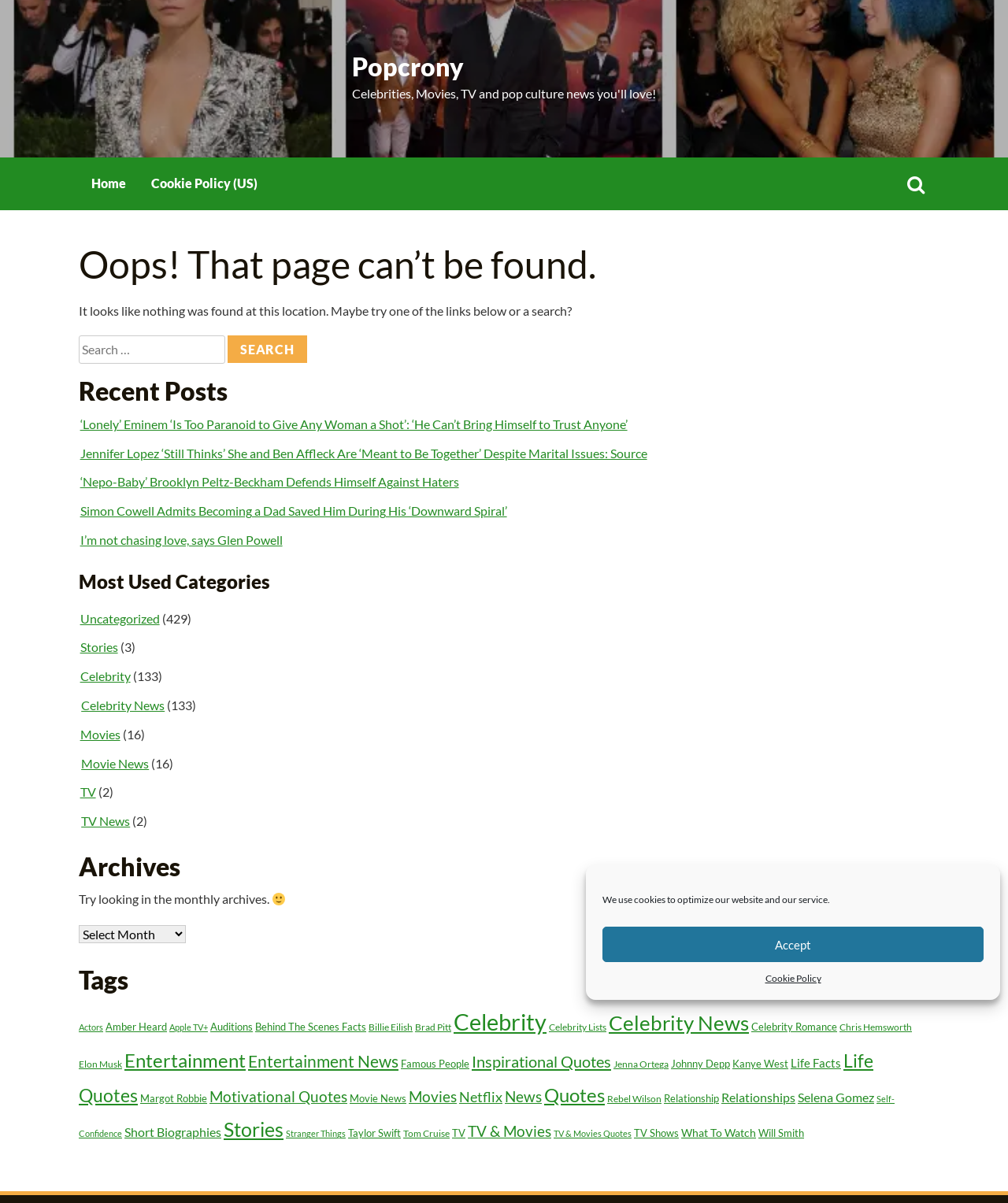Identify the bounding box coordinates of the area that should be clicked in order to complete the given instruction: "Search for Celebrity News". The bounding box coordinates should be four float numbers between 0 and 1, i.e., [left, top, right, bottom].

[0.226, 0.279, 0.305, 0.302]